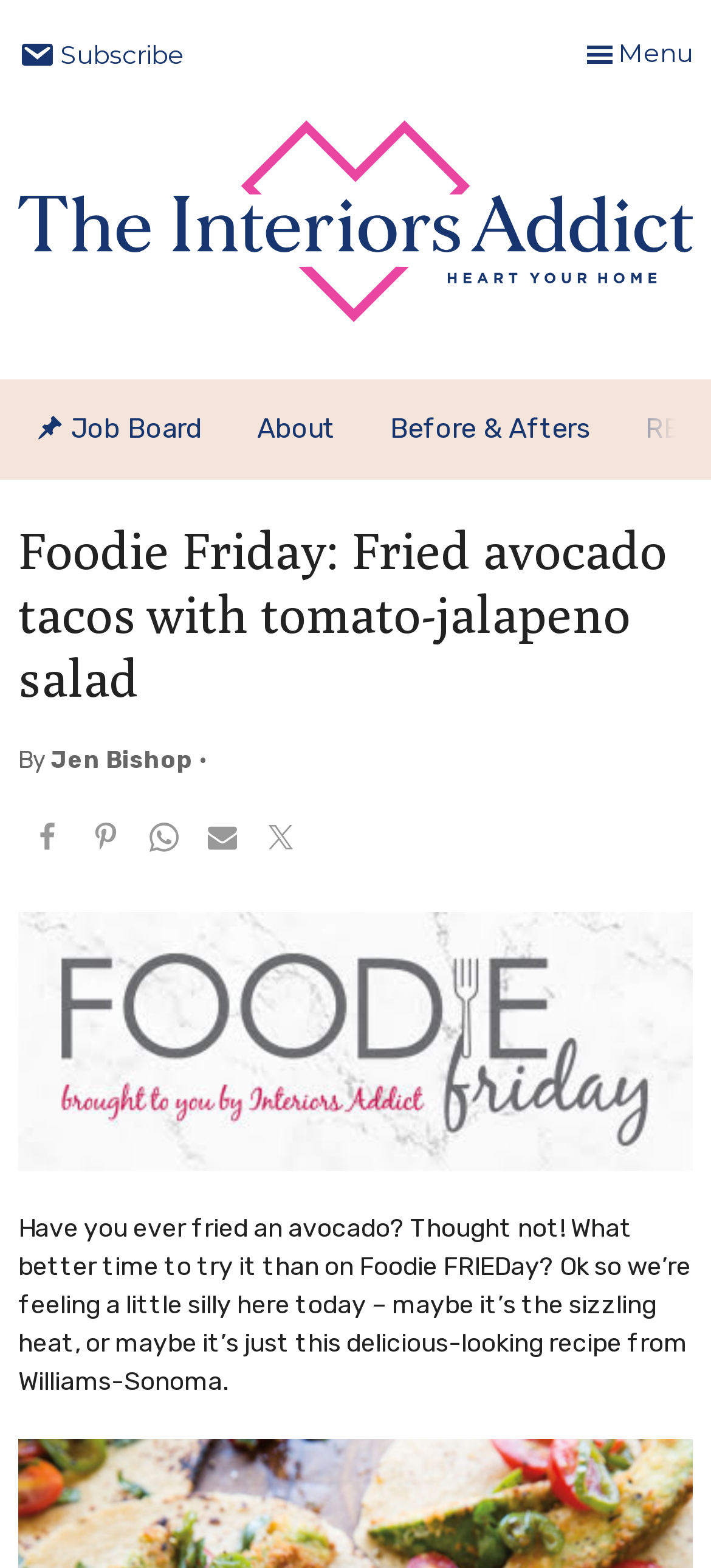What is the topic of the main content?
Please use the visual content to give a single word or phrase answer.

Foodie Friday